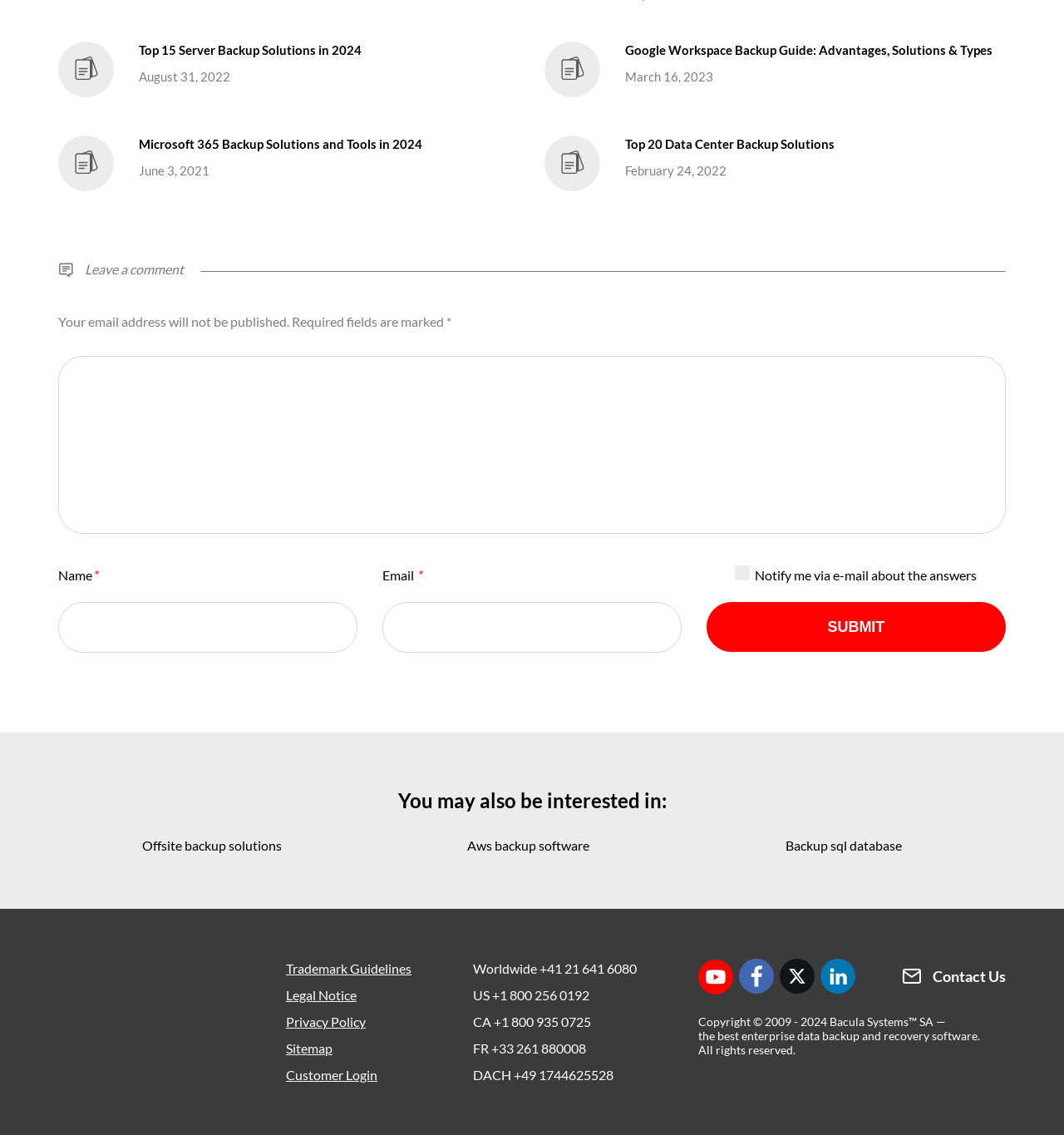What is the copyright year range?
Please provide a detailed answer to the question.

The copyright notice at the bottom of the webpage states 'Copyright © 2009 - 2024 Bacula Systems™ SA —', which indicates that the copyright year range is from 2009 to 2024.